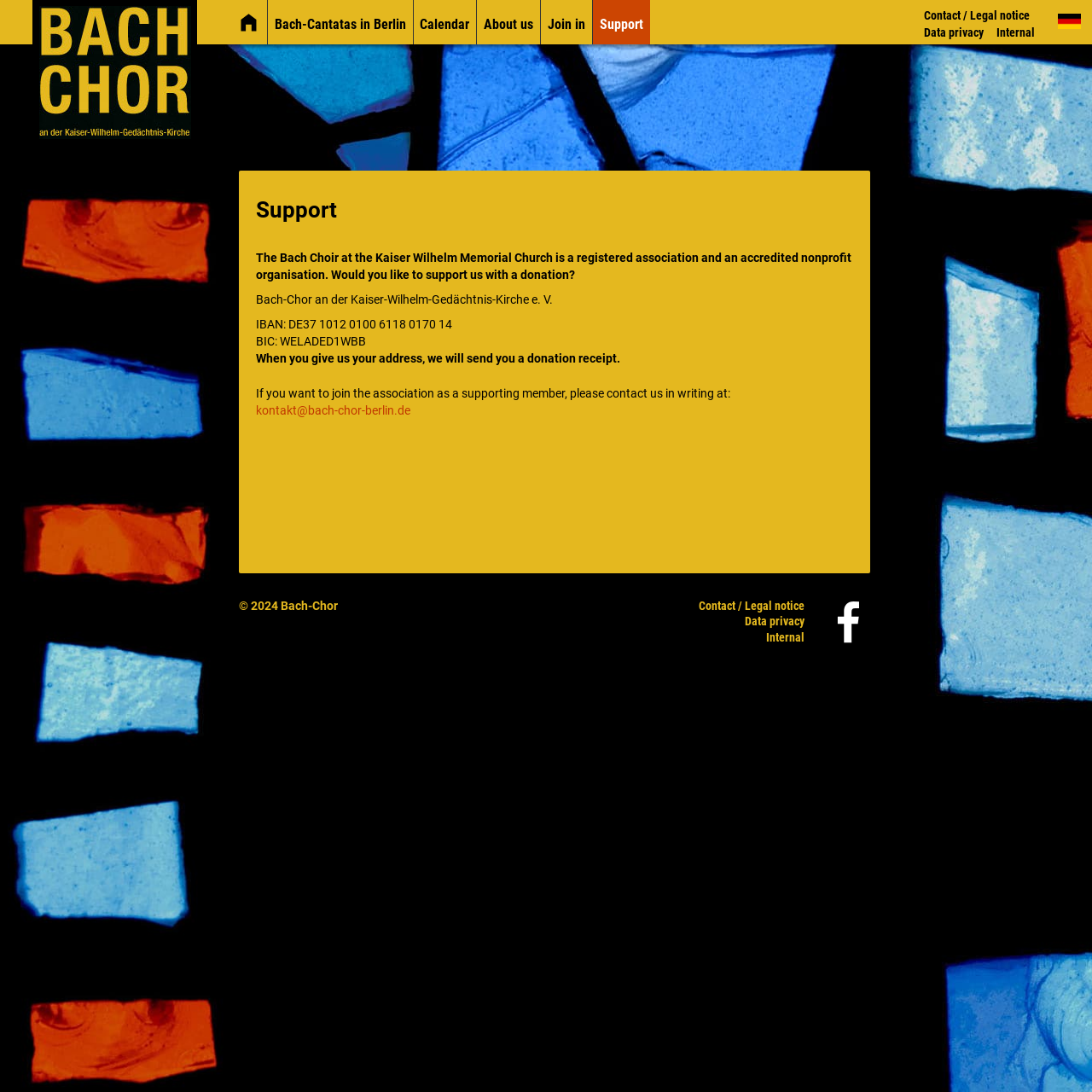Give a comprehensive overview of the webpage, including key elements.

The webpage is about the Bach Choir at the Kaiser Wilhelm Memorial Church in Berlin. At the top left, there is a link to the choir's homepage, accompanied by a small image of the choir's logo. Next to it, there are several links to different sections of the website, including "News", "Bach-Cantatas in Berlin", "Calendar", "Archive", "About us", and more.

Below these links, there is a main section that takes up most of the page. It has a heading that says "Support" and explains that the Bach Choir is a registered association and an accredited nonprofit organisation. The section provides information on how to support the choir with a donation, including the choir's IBAN and BIC numbers. There is also a note that when you give your address, you will receive a donation receipt.

Further down, there is a paragraph that explains how to join the association as a supporting member, with a link to contact the choir via email. At the bottom of the page, there is a section with copyright information, a link to the choir's Facebook page, and links to the website's contact, legal notice, and data privacy pages.